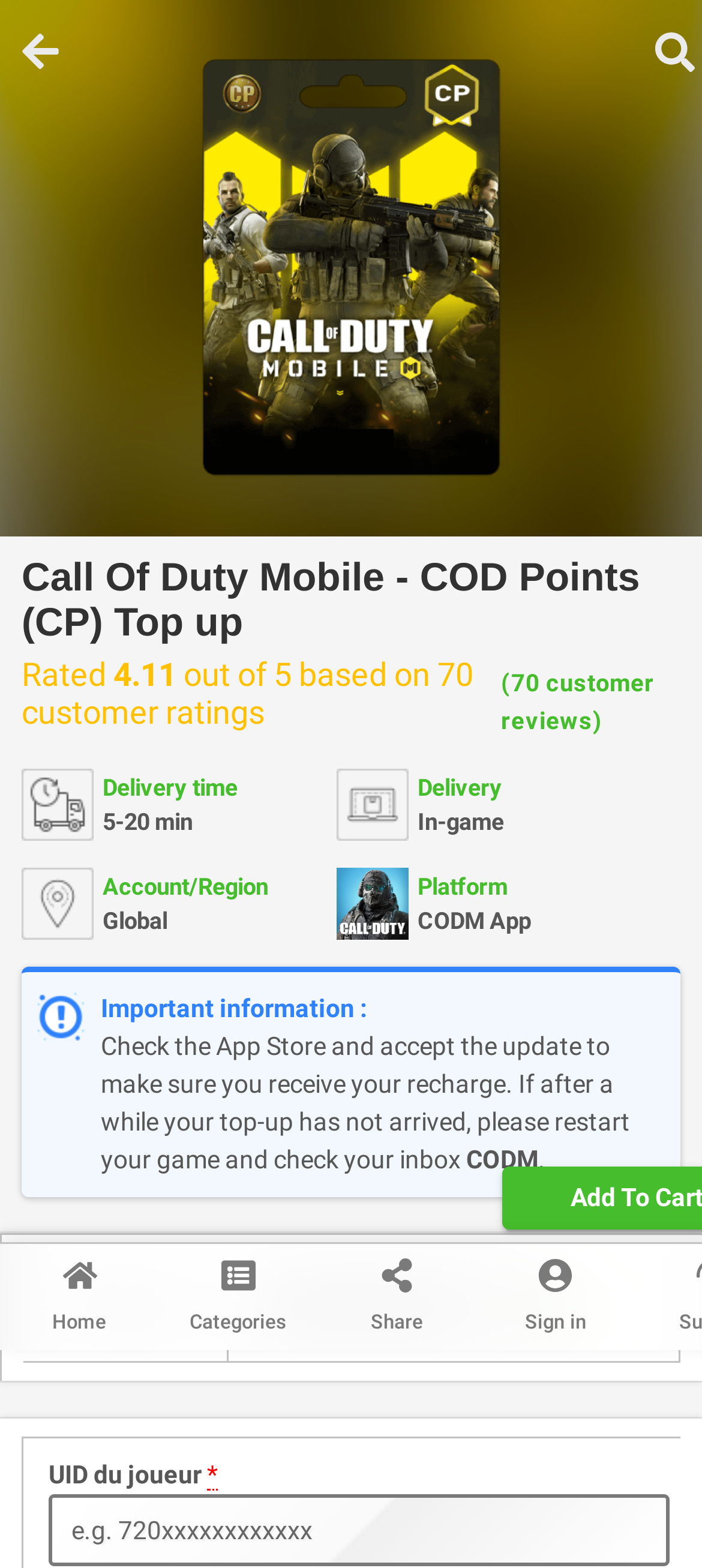Answer the question below with a single word or a brief phrase: 
What is the region for COD Points recharge?

Global